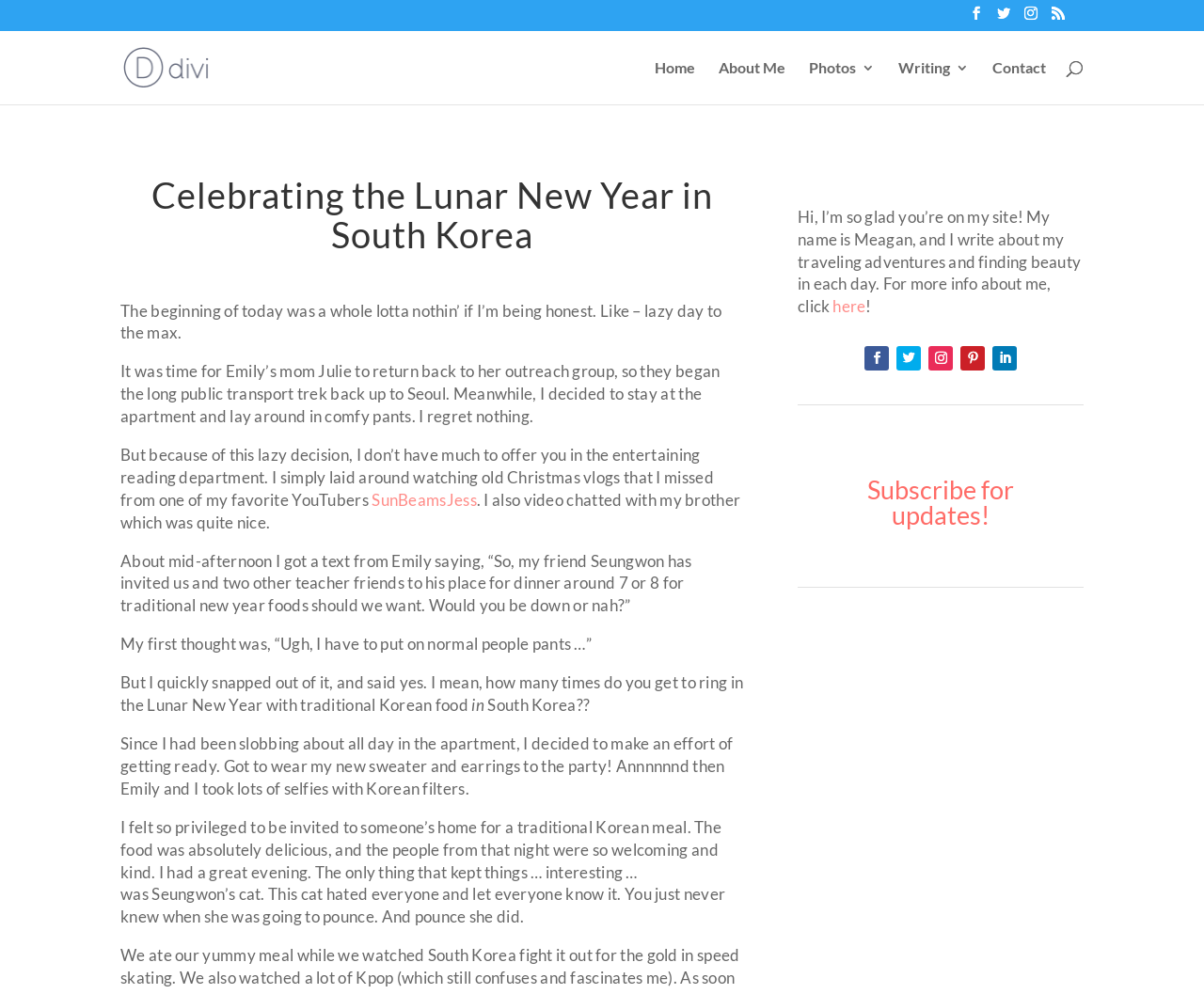Please find the bounding box coordinates for the clickable element needed to perform this instruction: "Search for something".

[0.157, 0.03, 0.877, 0.032]